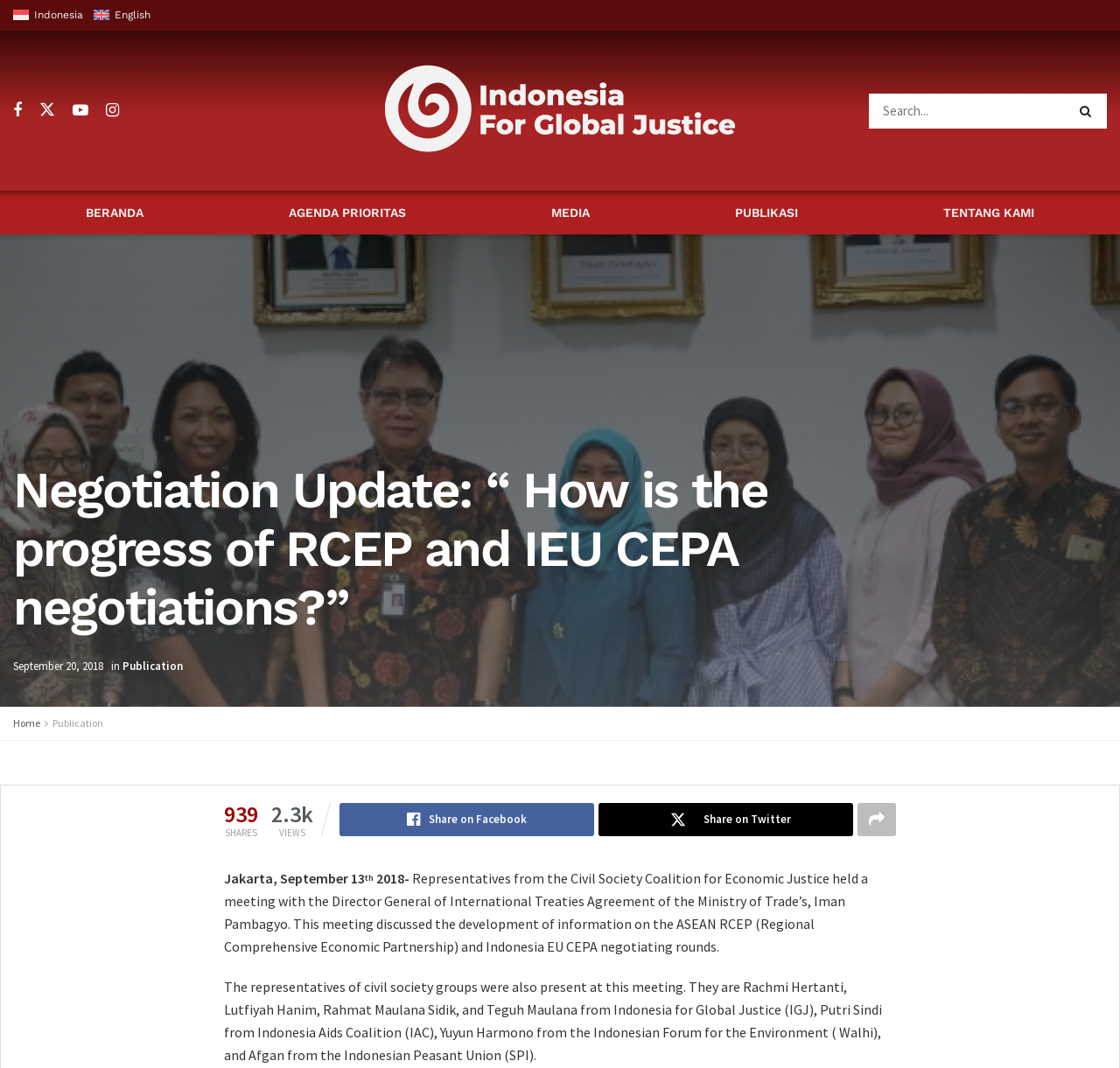Who attended the meeting with the Director General?
Look at the screenshot and provide an in-depth answer.

The text states that 'Representatives from the Civil Society Coalition for Economic Justice held a meeting with the Director General...' and lists the names of the representatives, indicating that they attended the meeting.